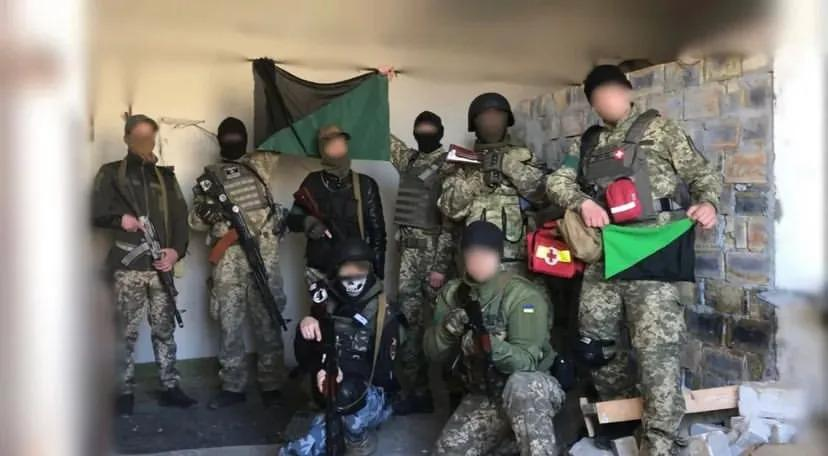Describe the scene depicted in the image with great detail.

The image captures a group of individuals dressed in military attire, posed in a partially constructed or partially damaged setting, indicative of a conflict zone. Each member is equipped with various weapons, showcasing their commitment to their cause. A large flag composed of green and black colors hangs in the background, suggesting an affiliation with eco-political movements. 

The context relates to the emergence of eco-activism in Ukraine, particularly following the Chernobyl disaster, which catalyzed environmental movements in the region. This image is reflective of a newer wave of eco-anarchists and activists who have become increasingly visible since the late 2000s, advocating for environmental issues alongside other social justice causes. The visible camaraderie and serious expressions of the group highlight their resolve and the critical role they play amid broader sociopolitical upheaval, reminiscent of historical movements that often faced repression. 

Overall, the image evokes a sense of urgency and purpose, emphasizing the intersection of ecological concerns with activism in a challenging environment.